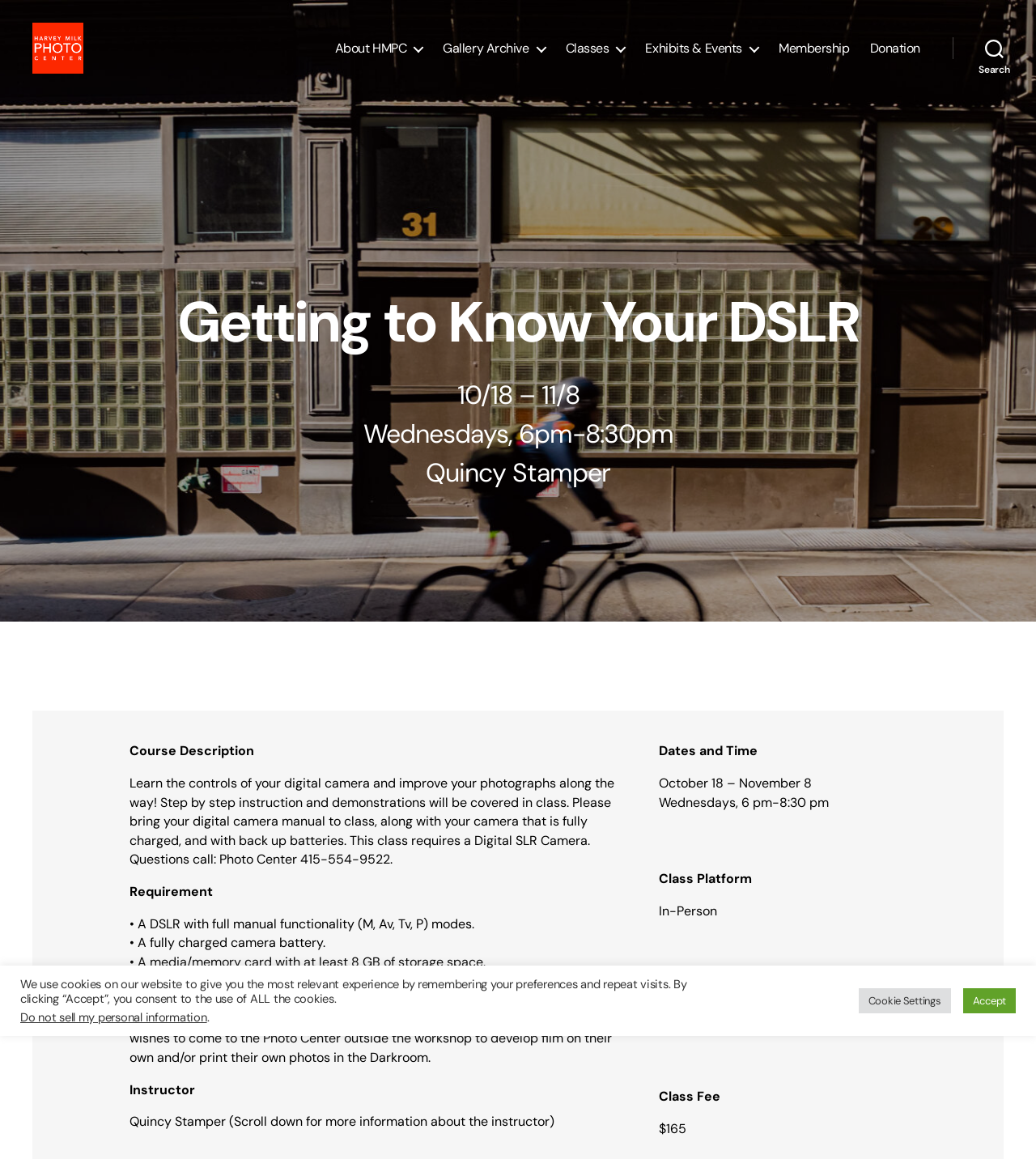Locate the coordinates of the bounding box for the clickable region that fulfills this instruction: "Learn more about the instructor Quincy Stamper".

[0.411, 0.393, 0.589, 0.422]